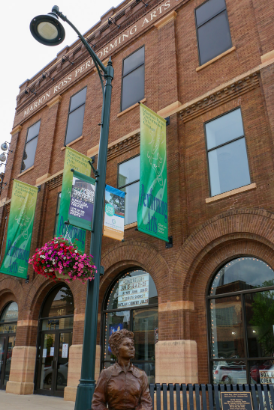Explain the contents of the image with as much detail as possible.

The image depicts the exterior of the Marion Ross Performing Arts Center located in downtown Albert Lea. The historic brick building prominently features large, inviting windows and decorative banners that showcase upcoming events and performances. A beautifully crafted statue of Marion Ross stands in the foreground, paying homage to the center’s namesake and its cultural significance. Vibrant flower baskets hang from a nearby lamppost, adding a touch of color and charm to the bustling street scene. The center serves as a hub for the Albert Lea Community Theatre, which hosts a variety of plays and performances, contributing to the vibrant cultural landscape of the community.